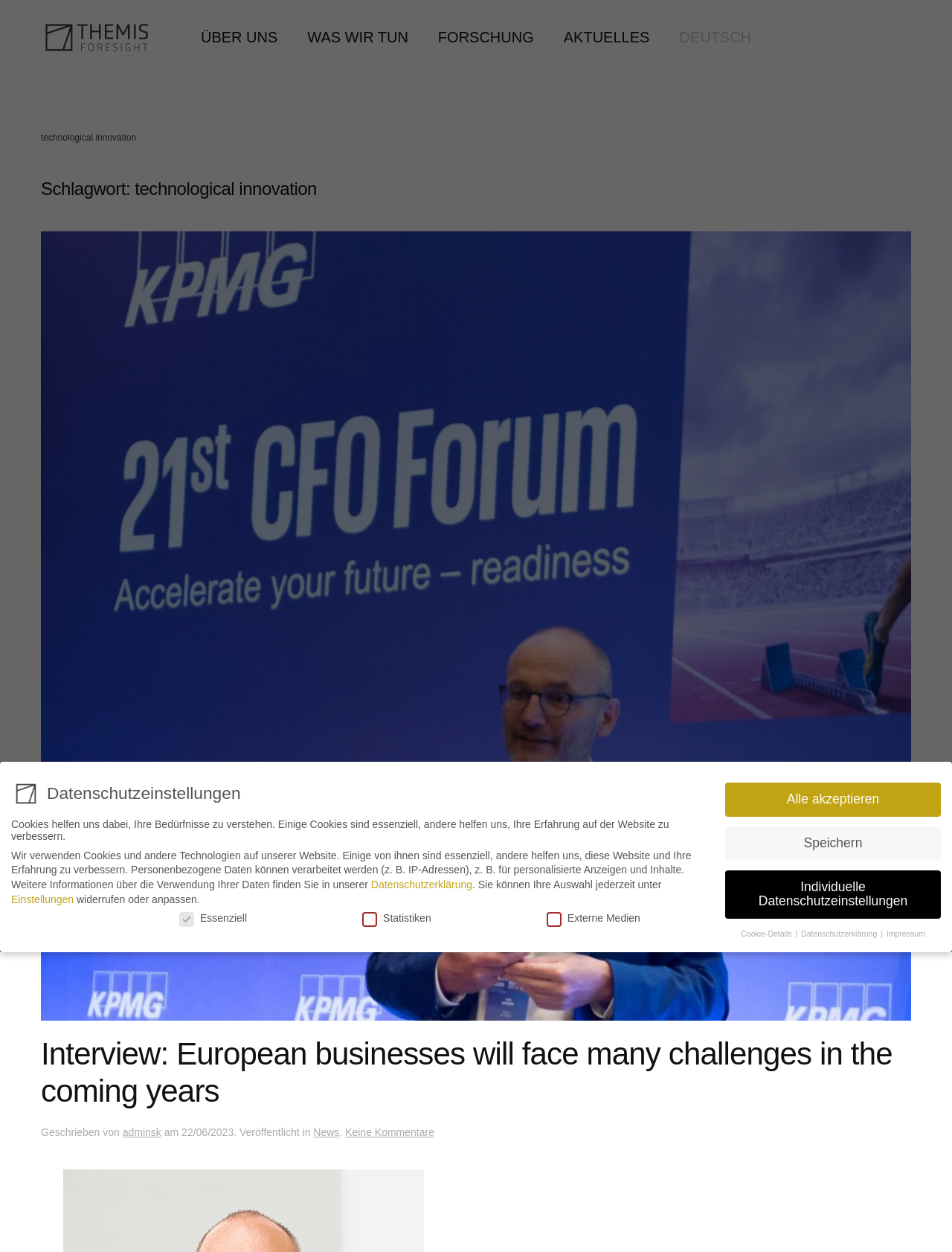What is the topic of the latest article?
Answer the question with as much detail as possible.

The topic of the latest article can be found in the heading element with the text 'Interview: European businesses will face many challenges in the coming years' located in the main content area of the webpage.